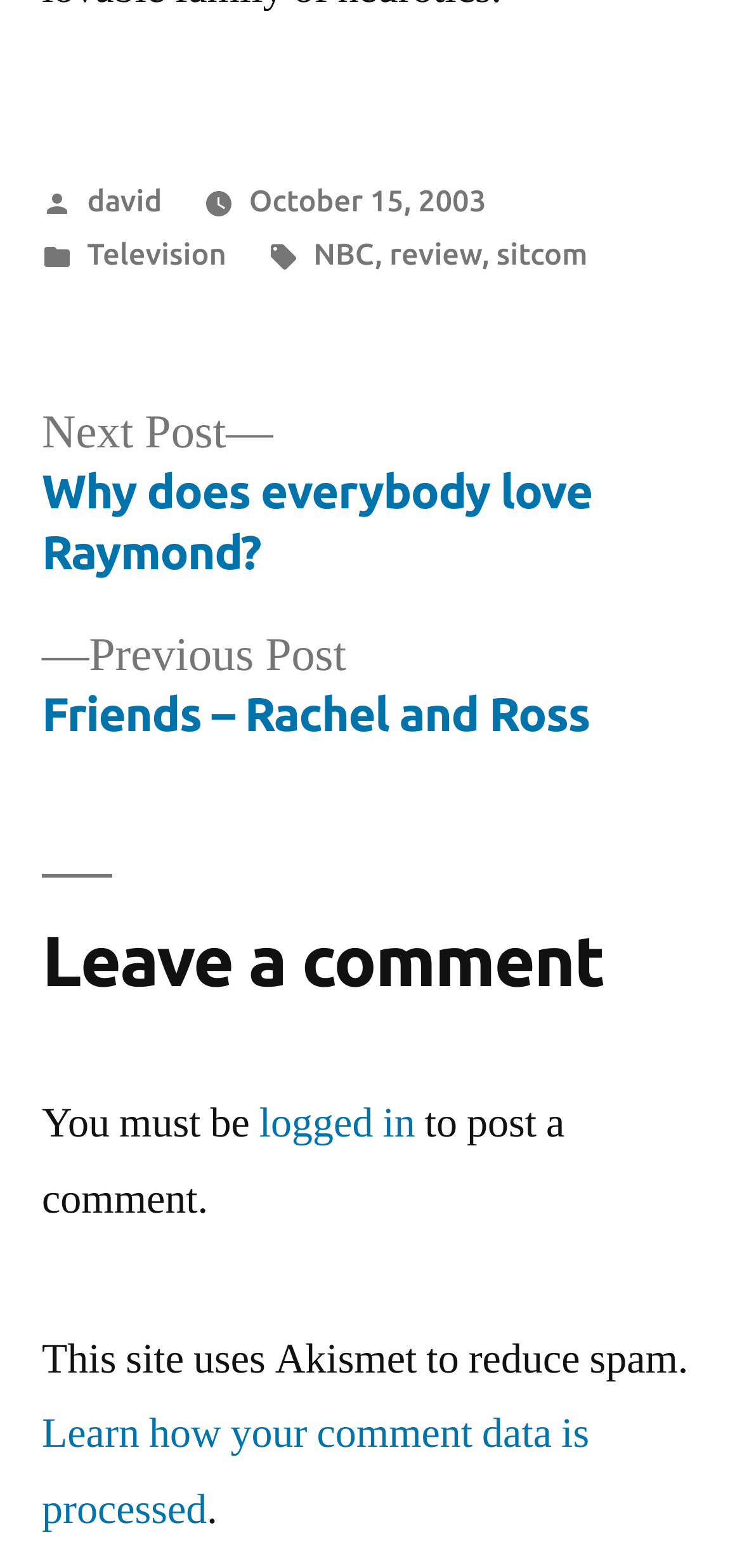Pinpoint the bounding box coordinates of the clickable area needed to execute the instruction: "Visit the main university website". The coordinates should be specified as four float numbers between 0 and 1, i.e., [left, top, right, bottom].

None